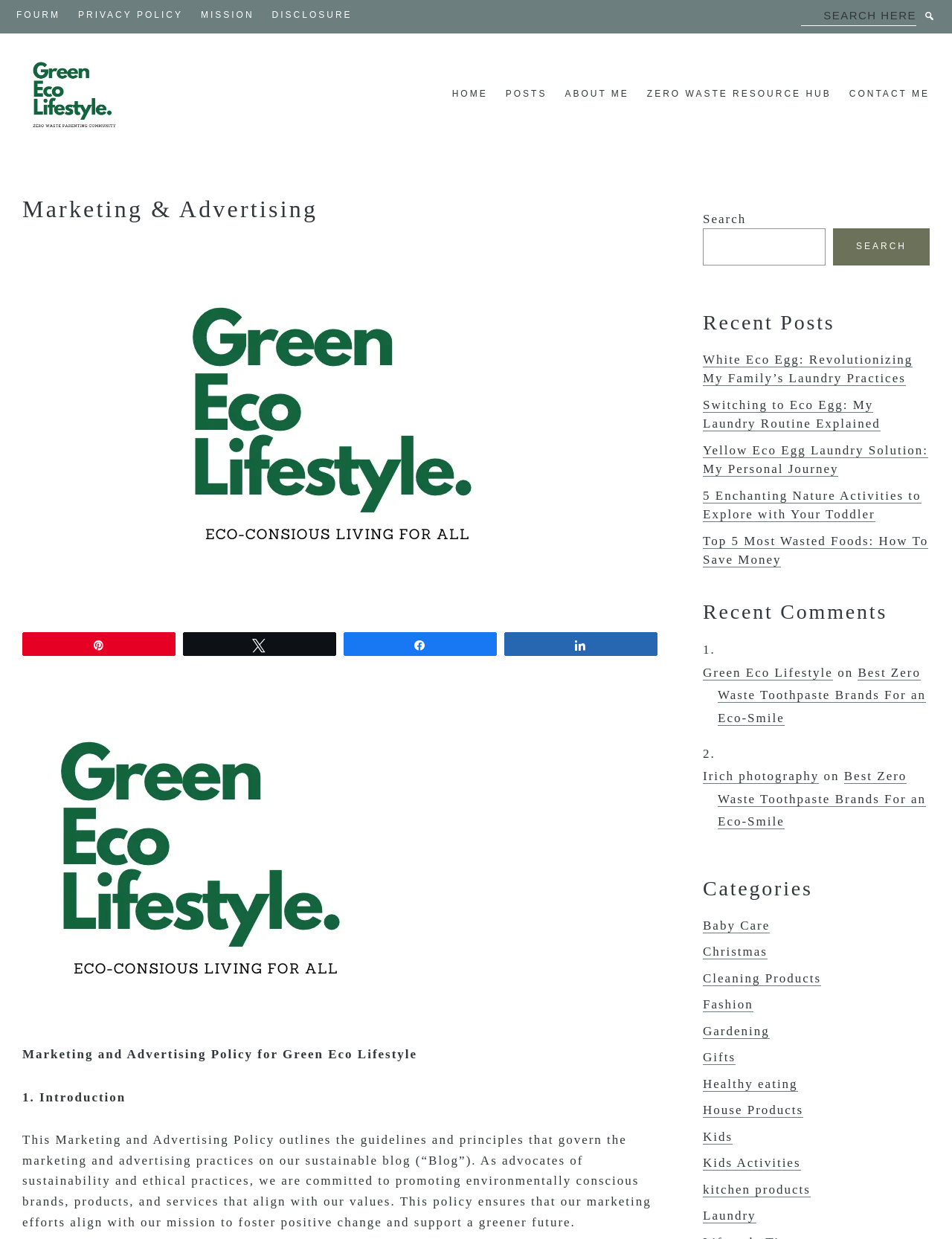Please identify the bounding box coordinates of the clickable region that I should interact with to perform the following instruction: "Search in the primary sidebar". The coordinates should be expressed as four float numbers between 0 and 1, i.e., [left, top, right, bottom].

[0.738, 0.169, 0.977, 0.214]